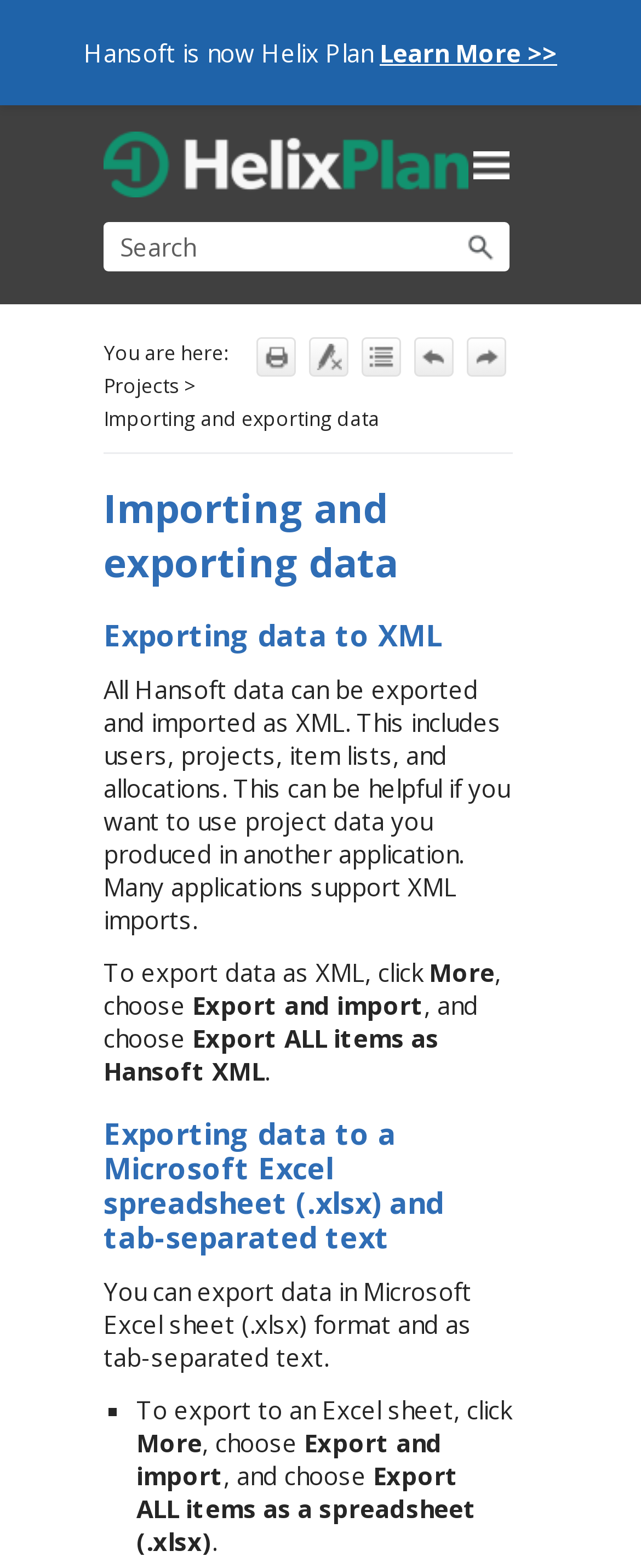Provide a thorough summary of the webpage.

The webpage is a user guide for Hansoft, specifically focusing on importing and exporting data. At the top, there is a navigation bar with a "Skip To Main Content" link, a "Show Navigation Panel" button, a logo, and a search box. Below the navigation bar, there is a notice stating "Hansoft is now Helix Plan" with a "Learn More" link.

On the left side, there are several buttons, including "Print", "Remove highlighting", "Expand all", "Navigate previous", and "Navigate next". These buttons are accompanied by small icons. Below these buttons, there is a breadcrumbs navigation section, showing the current location as "Projects > Importing and exporting data".

The main content of the page is divided into sections, with headings and paragraphs of text. The first section explains that Hansoft data can be exported and imported as XML, which can be helpful for using project data in other applications. The section provides step-by-step instructions on how to export data as XML.

The second section explains that data can also be exported to a Microsoft Excel spreadsheet (.xlsx) and tab-separated text. This section also provides instructions on how to export data to an Excel sheet.

Throughout the page, there are several static text elements, including headings, paragraphs, and list markers. The text is well-organized and easy to follow, with clear instructions and explanations.